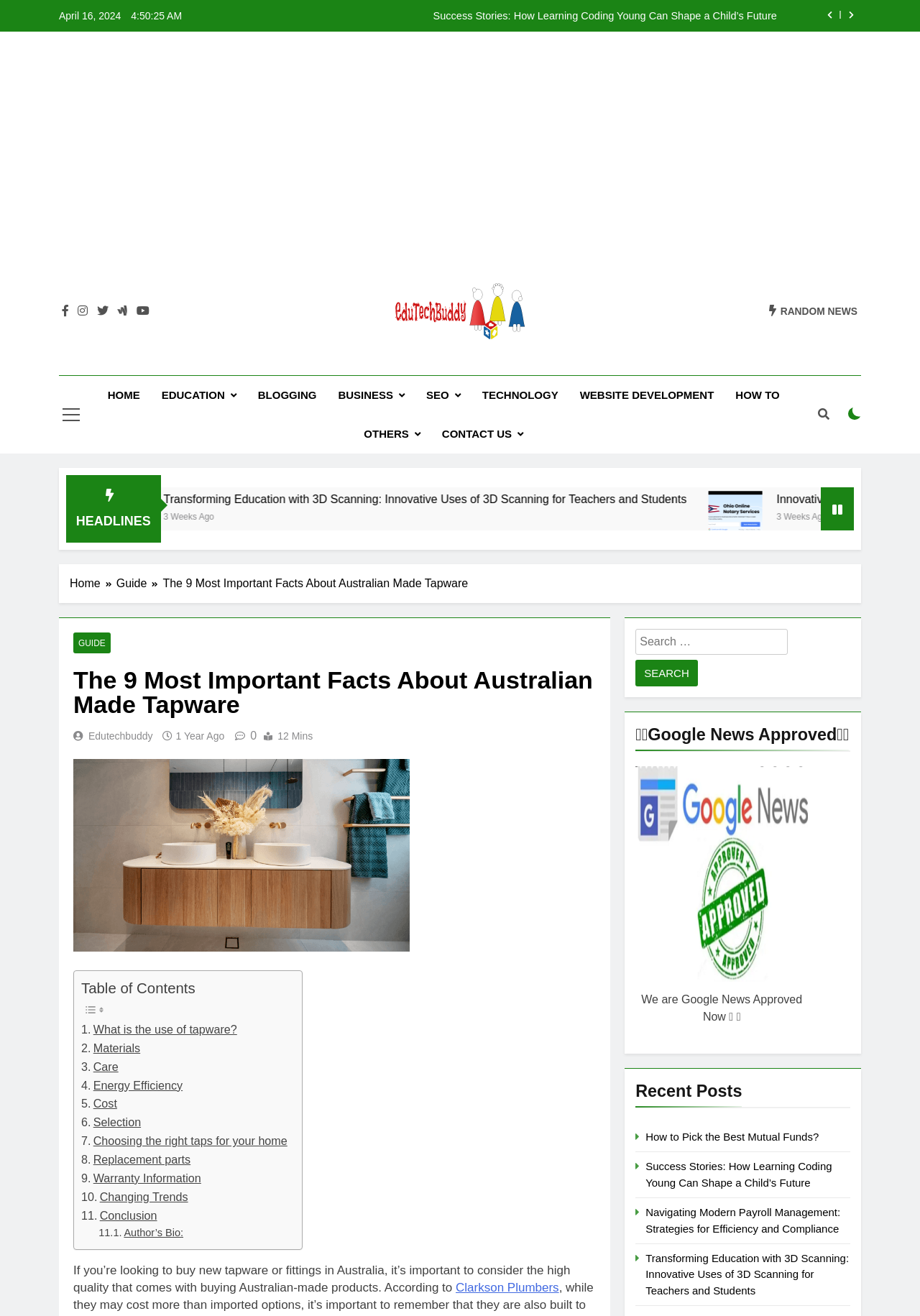Offer a thorough description of the webpage.

The webpage is about Australian-made tapware and fittings, with a focus on their importance and various aspects to consider when buying them. At the top, there is a date and time stamp, followed by a series of buttons and links, including social media icons and a search bar.

Below the top section, there is a banner with the title "The 9 Most Important Facts About Australian Made Tapware" and a navigation menu with links to different sections of the webpage, including "Home", "Education", "Blogging", and more.

The main content of the webpage is divided into sections, with headings and subheadings that outline the different topics related to Australian-made tapware and fittings. There are also images and links to other articles and resources throughout the content.

On the right-hand side of the webpage, there is a sidebar with links to other articles, including "Innovative applications of online notary Ohio services across industries" and "eCommerce Store". There are also buttons to share the content on social media and a checkbox to agree to terms and conditions.

At the bottom of the webpage, there is a section with a table of contents, which outlines the different sections of the article, including "What is the use of tapware?", "Materials", "Care", and more. There are also links to other articles and resources, as well as a search bar and a heading that indicates the webpage is Google News approved.